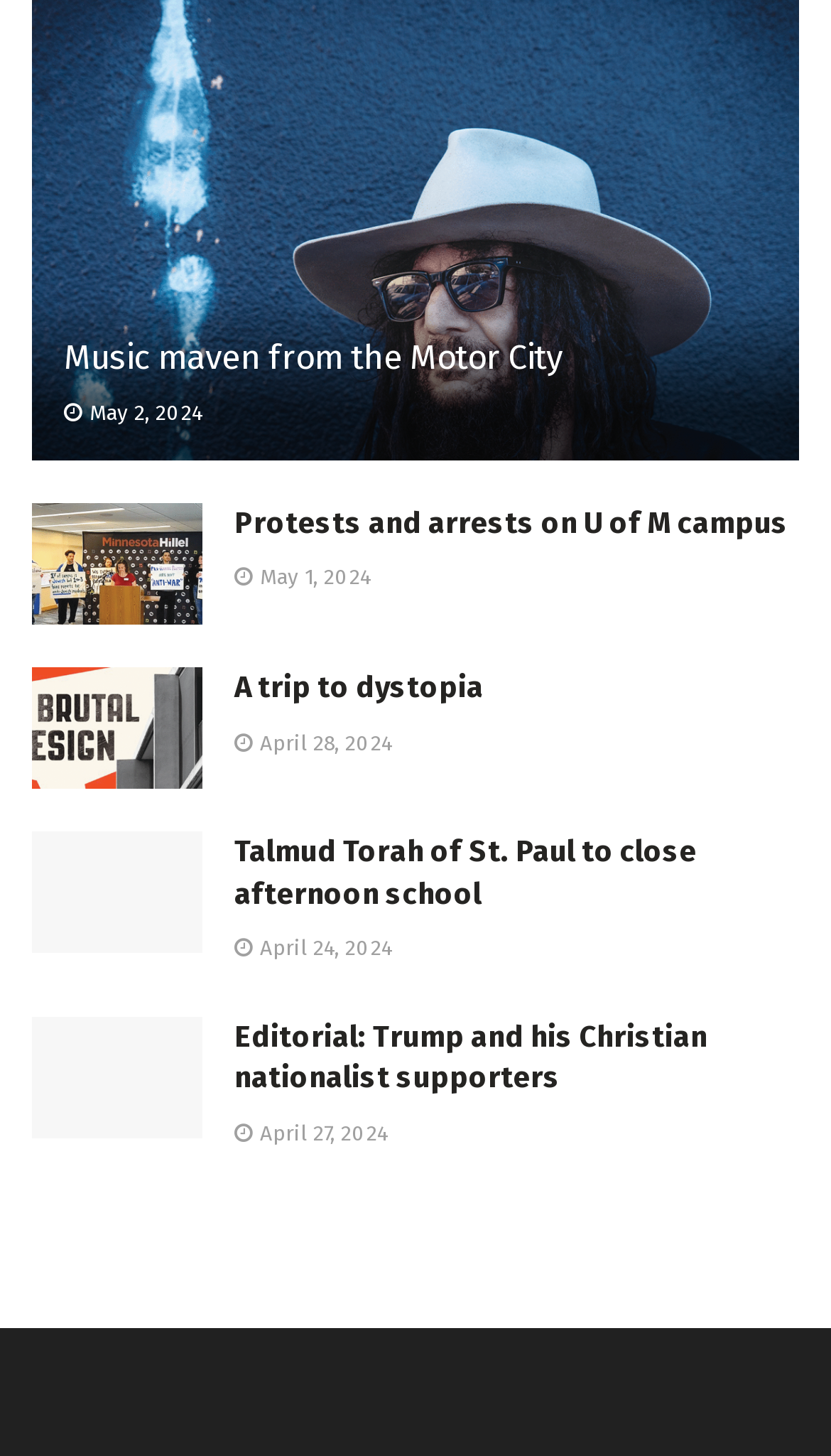Determine the bounding box coordinates of the UI element described below. Use the format (top-left x, top-left y, bottom-right x, bottom-right y) with floating point numbers between 0 and 1: April 27, 2024

[0.282, 0.77, 0.467, 0.788]